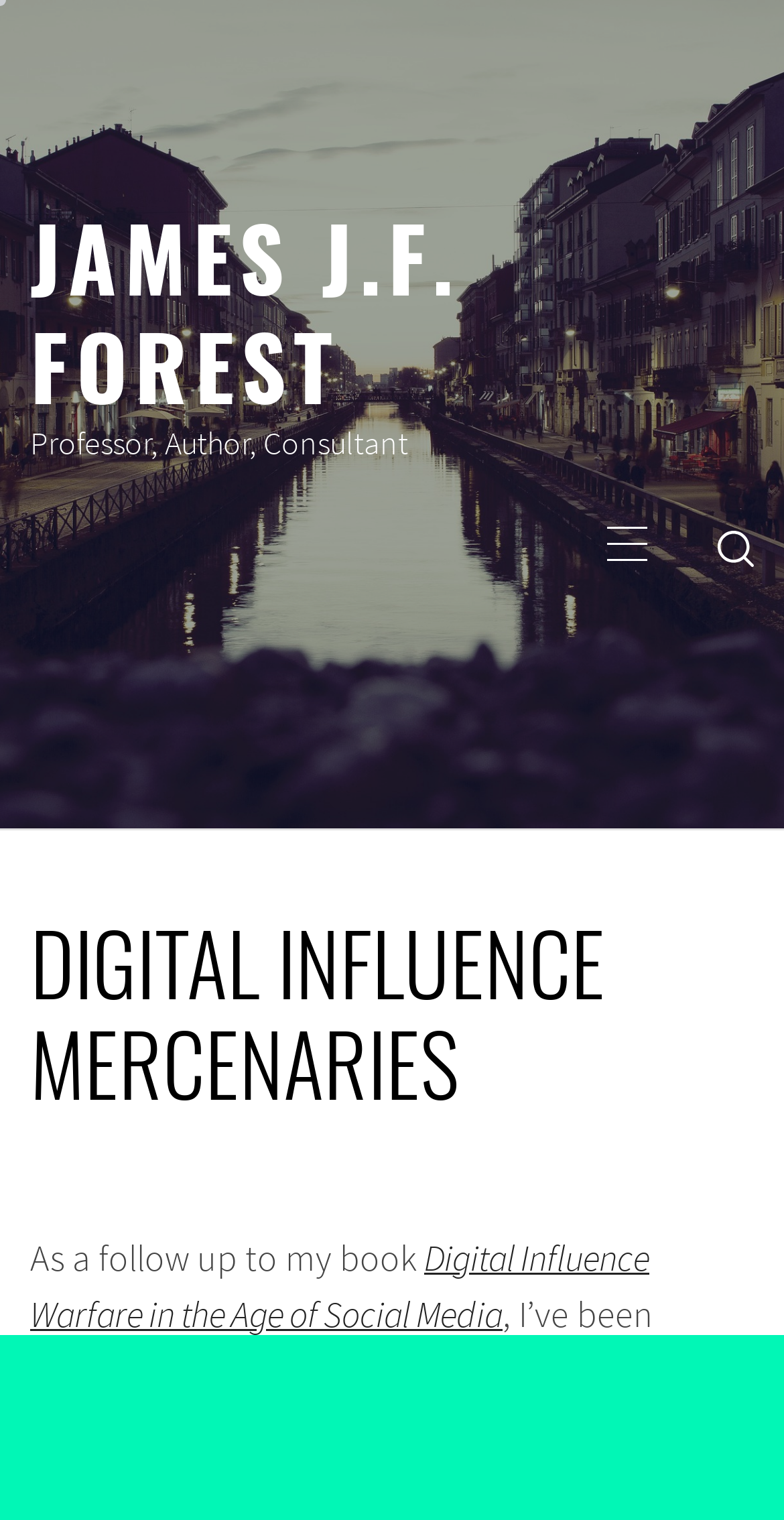Provide a single word or phrase to answer the given question: 
Is there a search function on the webpage?

Yes